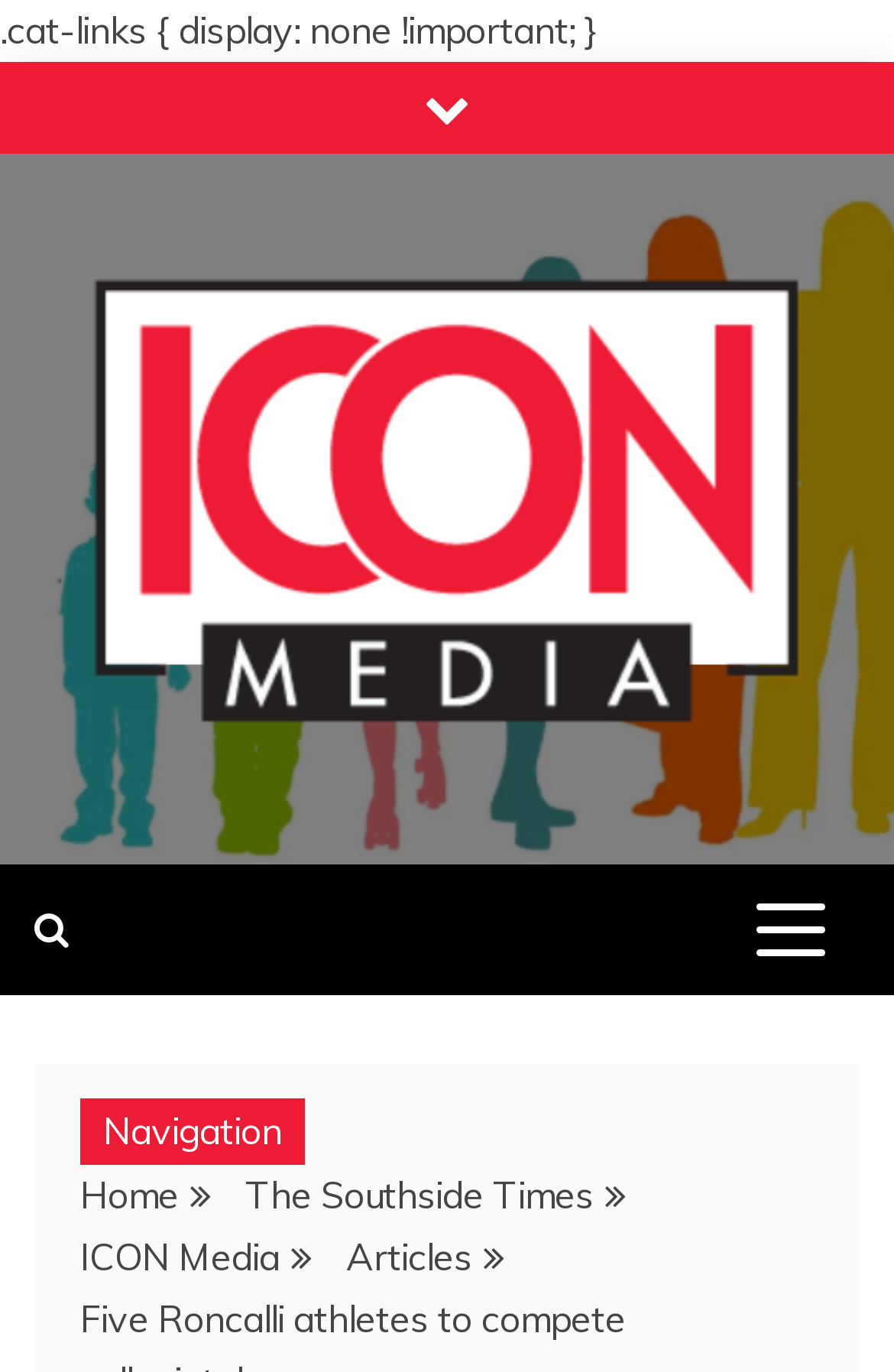Find the bounding box of the UI element described as follows: "ICON Media".

[0.09, 0.899, 0.313, 0.932]